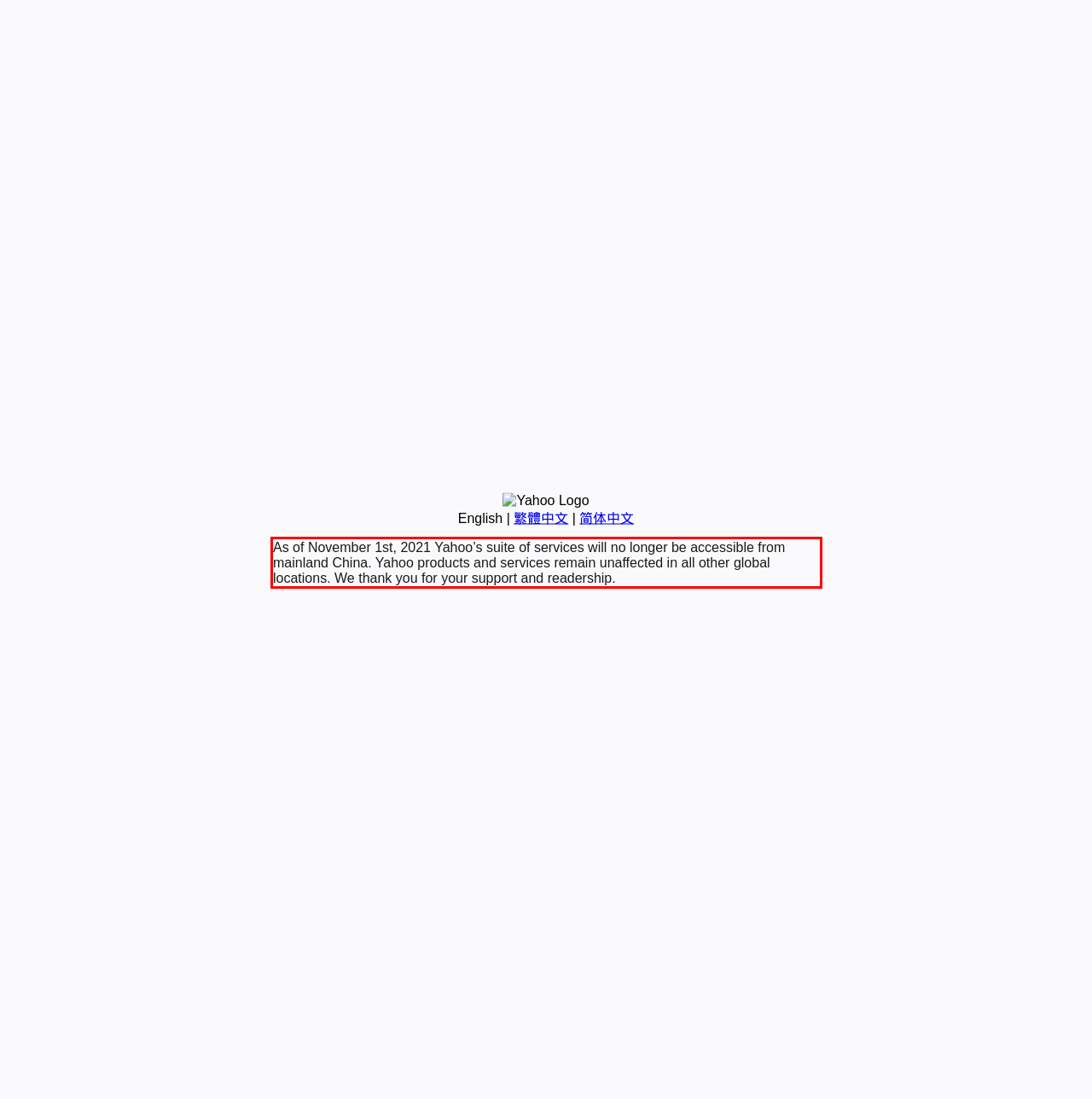Identify the text inside the red bounding box in the provided webpage screenshot and transcribe it.

As of November 1st, 2021 Yahoo’s suite of services will no longer be accessible from mainland China. Yahoo products and services remain unaffected in all other global locations. We thank you for your support and readership.